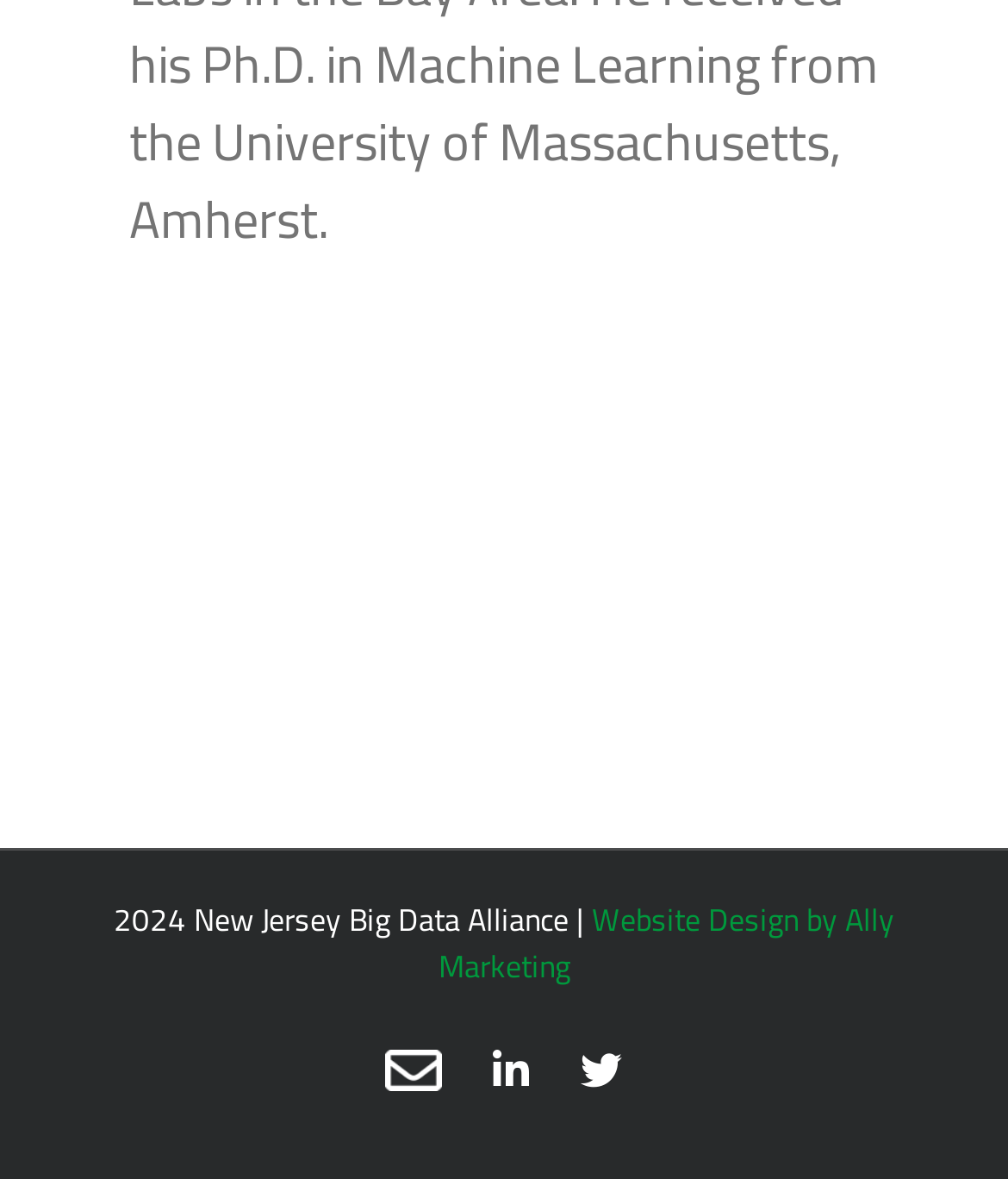What is the design company's name?
Please answer the question with a detailed response using the information from the screenshot.

The design company's name can be found in the link element with the text 'Website Design by Ally Marketing' which is a child of the LayoutTable element.